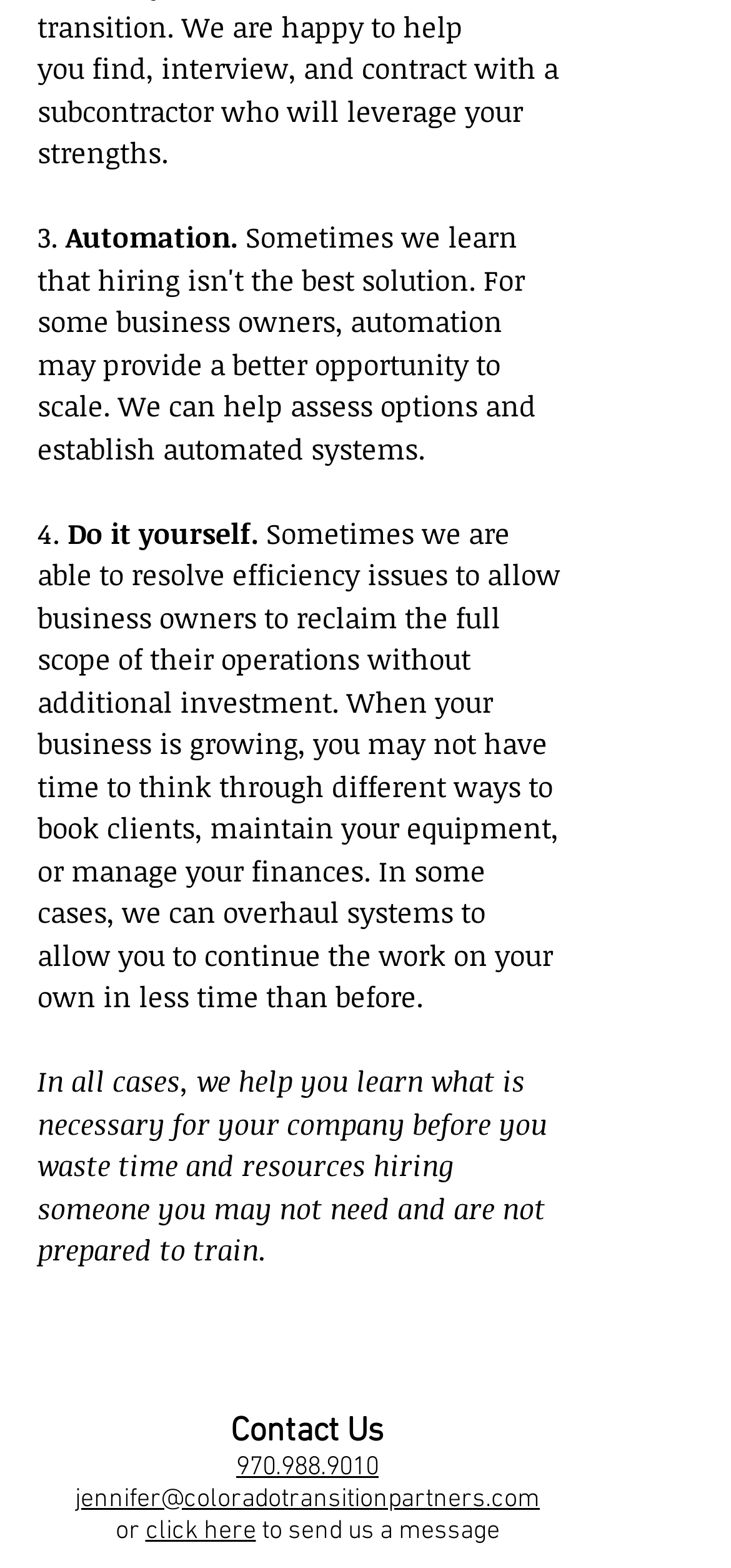What is the main topic of this webpage?
From the image, respond with a single word or phrase.

Hiring